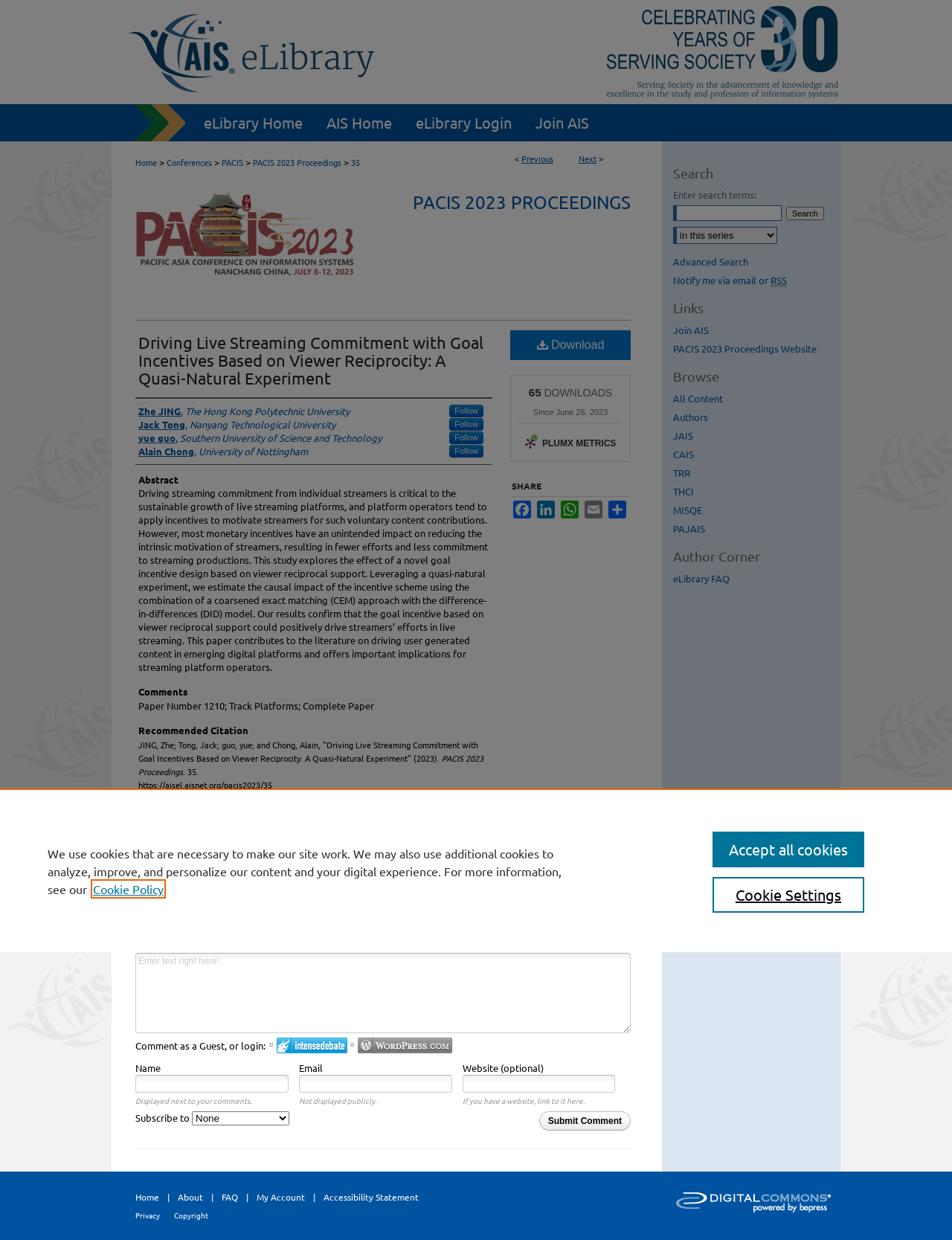Refer to the image and provide a thorough answer to this question:
Who are the authors of the paper?

I found the authors of the paper by looking at the 'Authors' section which lists the names of the authors as Zhe JING, Jack Tong, yue guo, and Alain Chong.